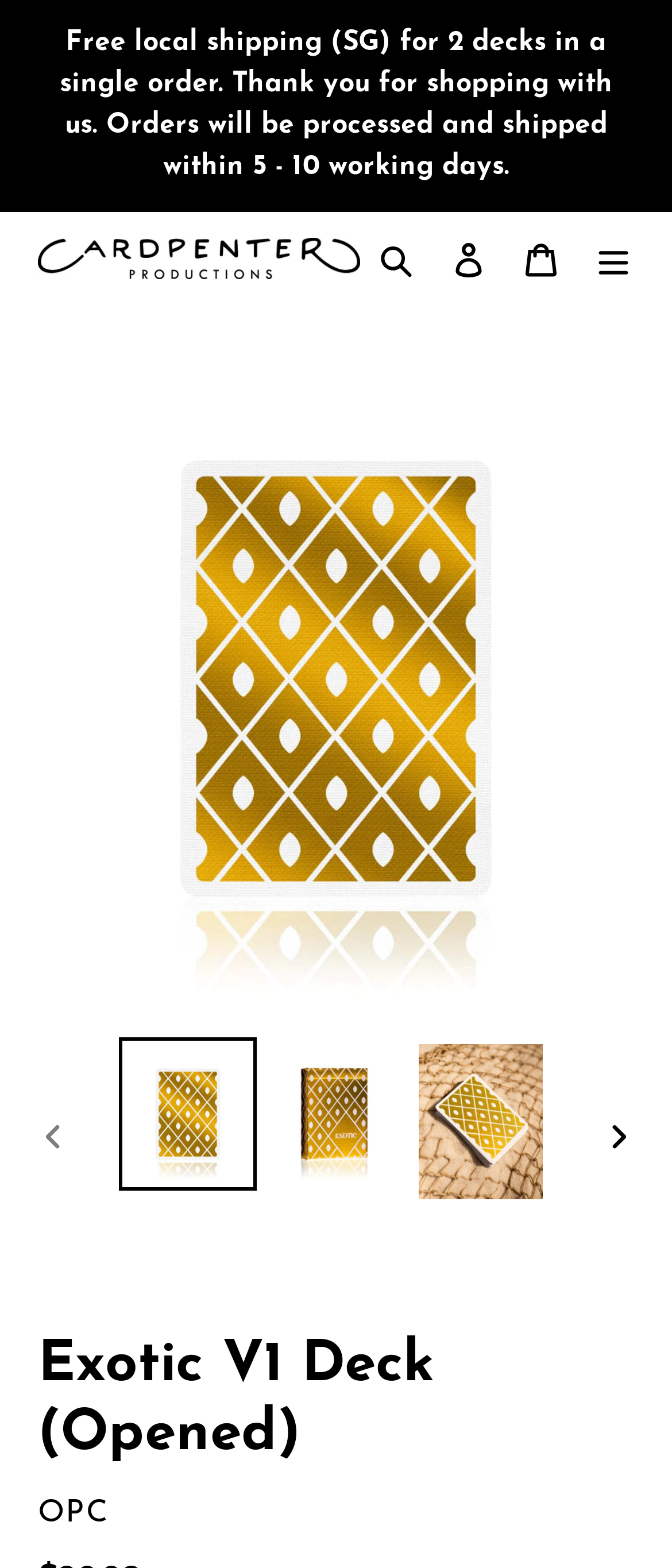How many images are there in the gallery?
Answer the question based on the image using a single word or a brief phrase.

3